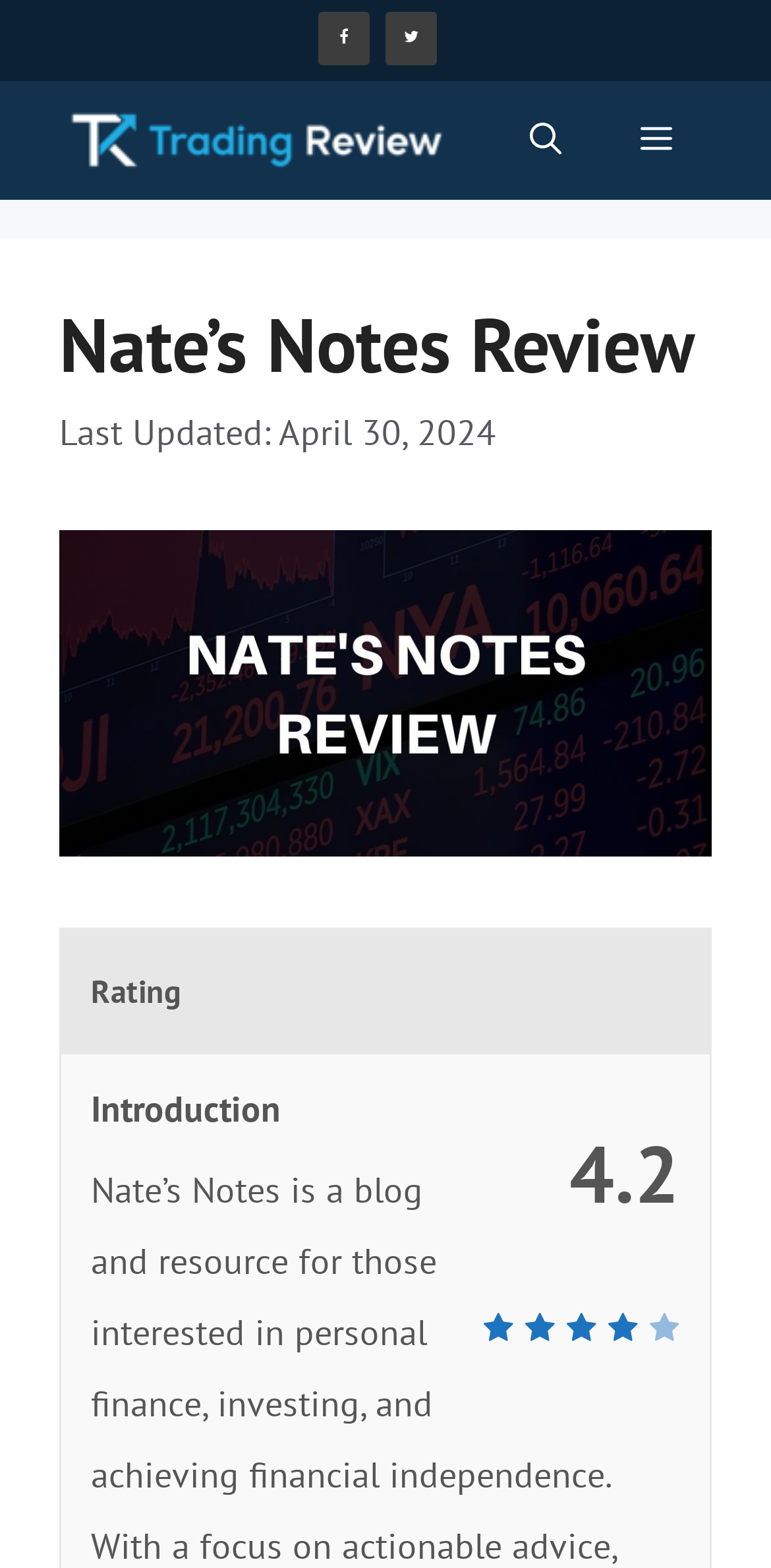Provide the bounding box coordinates, formatted as (top-left x, top-left y, bottom-right x, bottom-right y), with all values being floating point numbers between 0 and 1. Identify the bounding box of the UI element that matches the description: aria-label="Twitter" title="Twitter"

[0.5, 0.008, 0.566, 0.041]